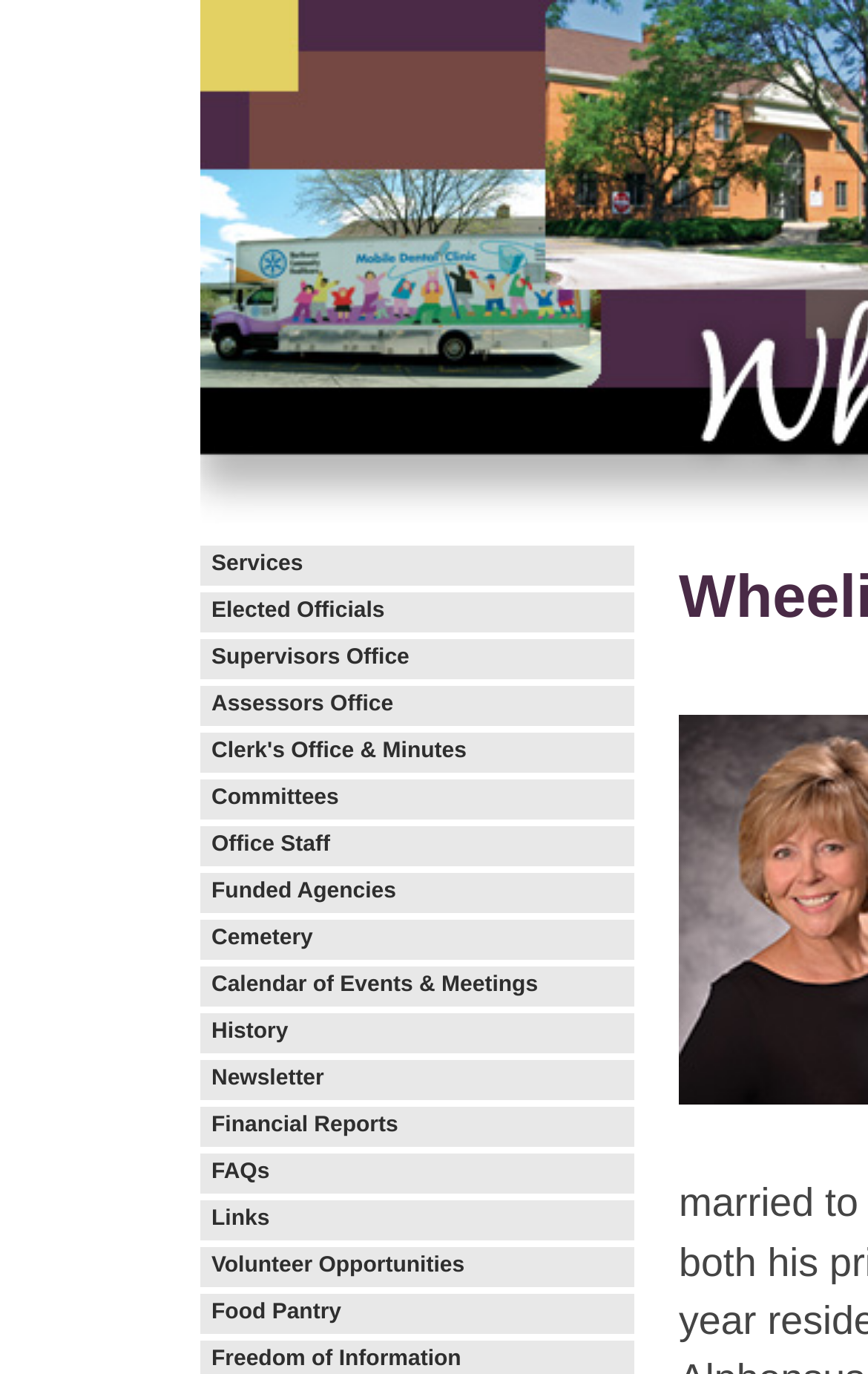Please identify the bounding box coordinates of the element's region that I should click in order to complete the following instruction: "Check the calendar of events and meetings". The bounding box coordinates consist of four float numbers between 0 and 1, i.e., [left, top, right, bottom].

[0.231, 0.71, 0.731, 0.726]